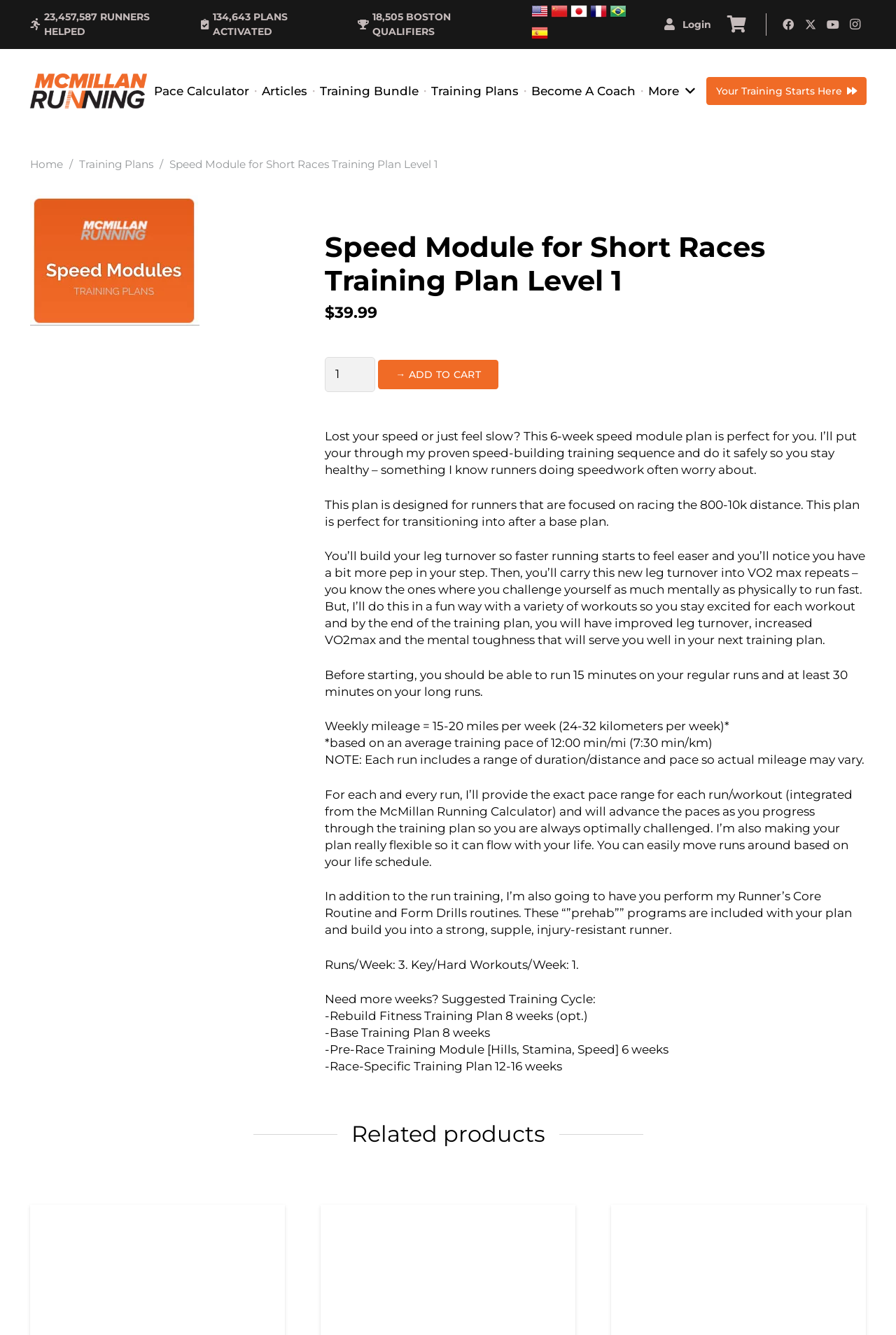Please identify the bounding box coordinates of where to click in order to follow the instruction: "View the 'Training Plans'".

[0.474, 0.055, 0.586, 0.081]